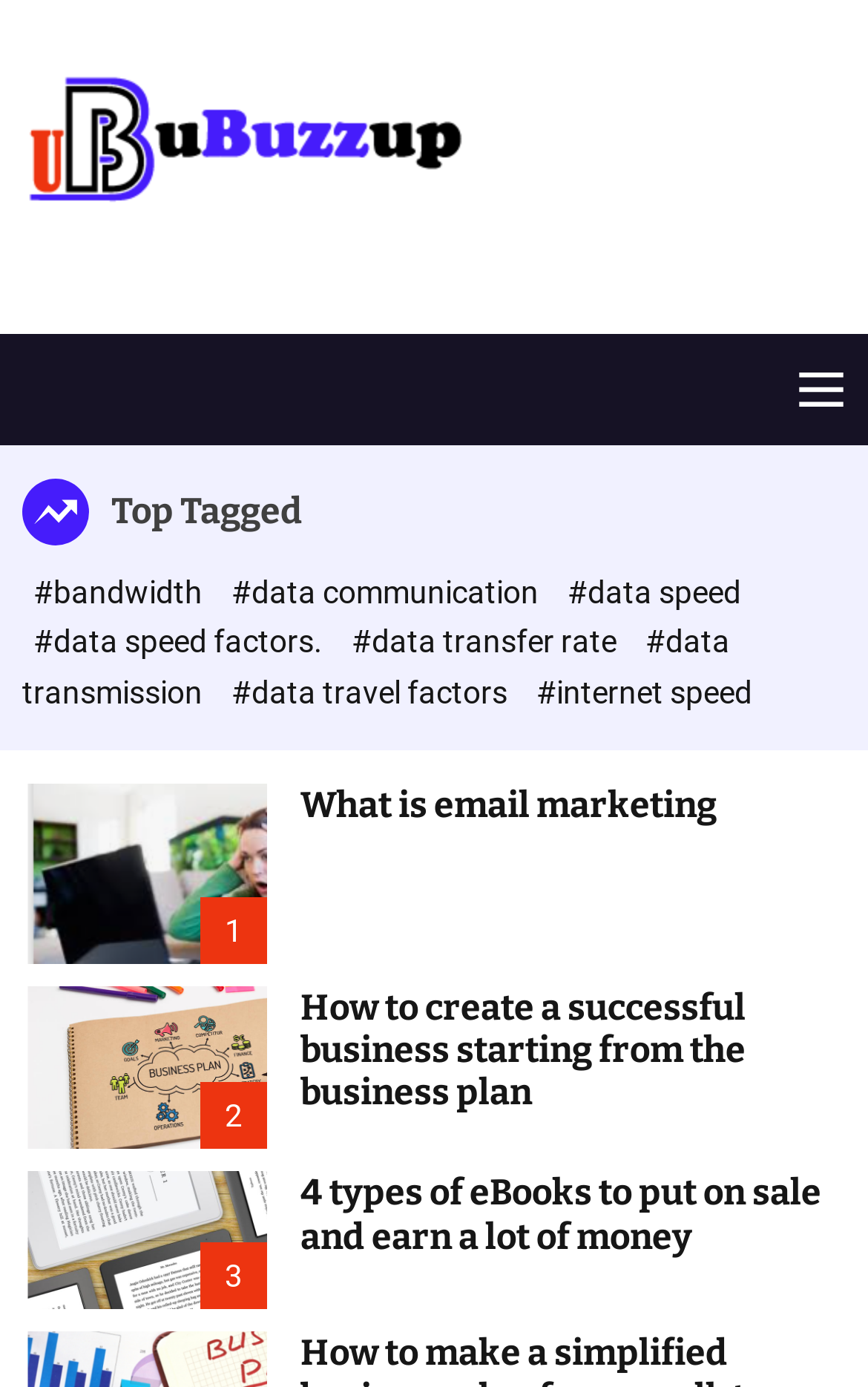Can you find and provide the main heading text of this webpage?

Surprising health benefits of sex